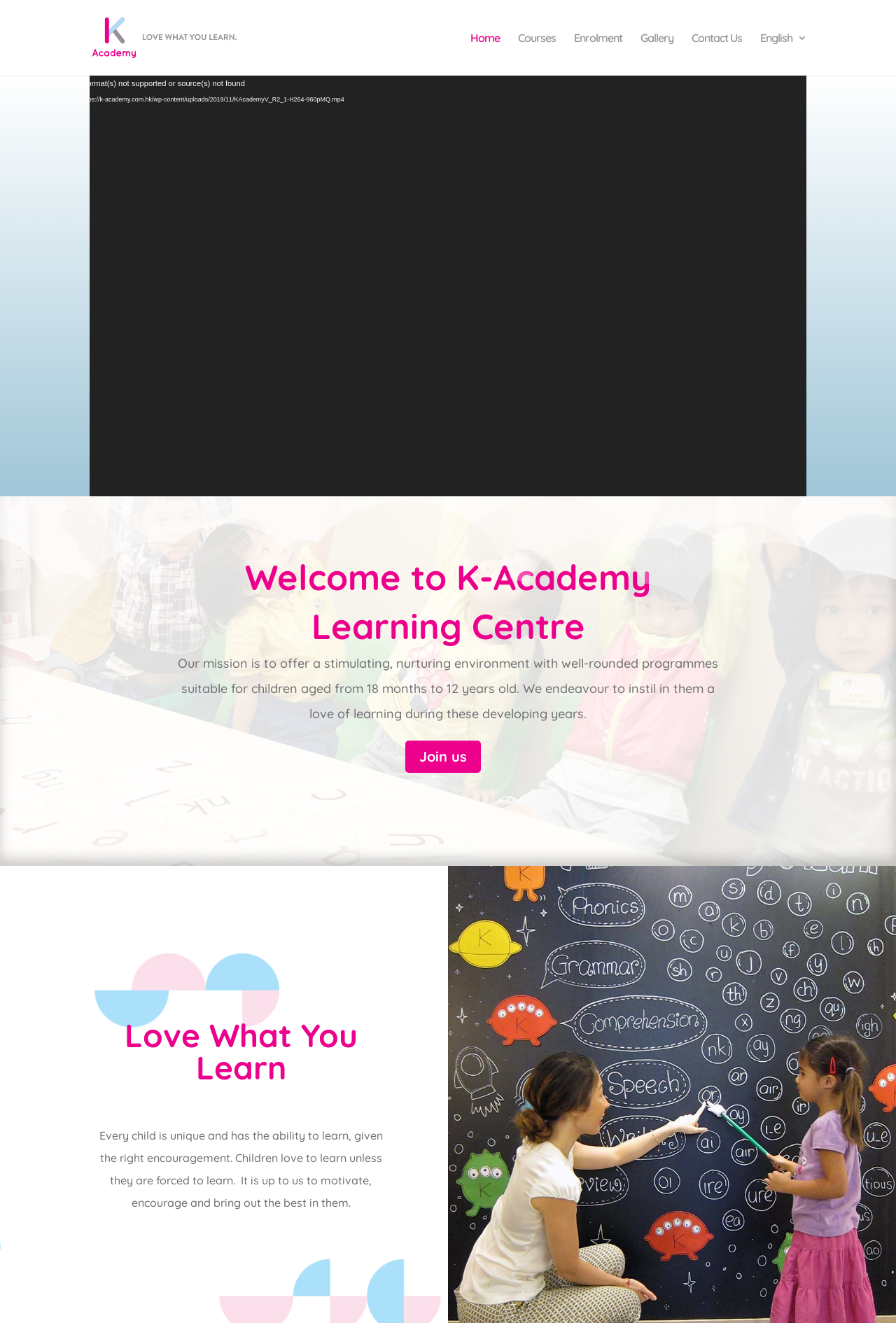Reply to the question with a single word or phrase:
What is the error message displayed in the video player?

Format(s) not supported or source(s) not found